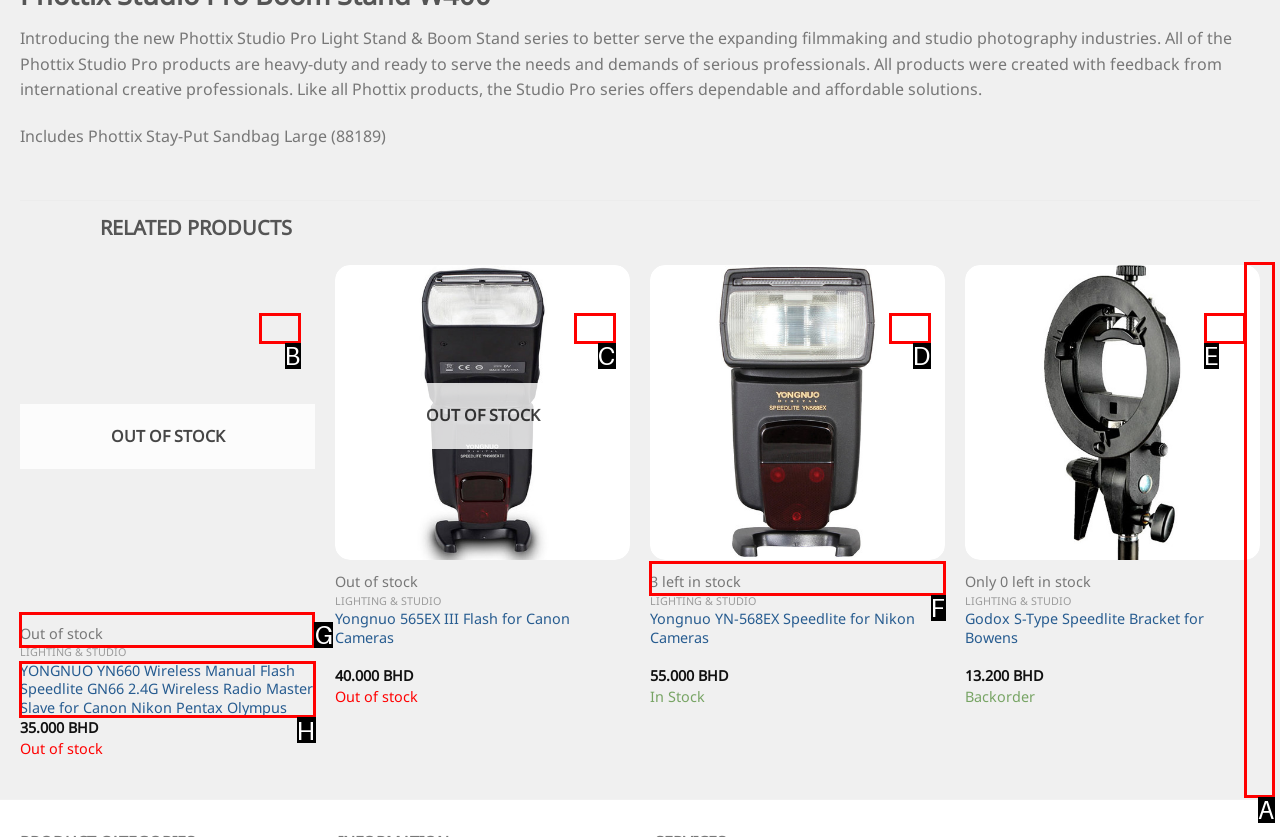Determine the letter of the UI element that you need to click to perform the task: View product details.
Provide your answer with the appropriate option's letter.

G